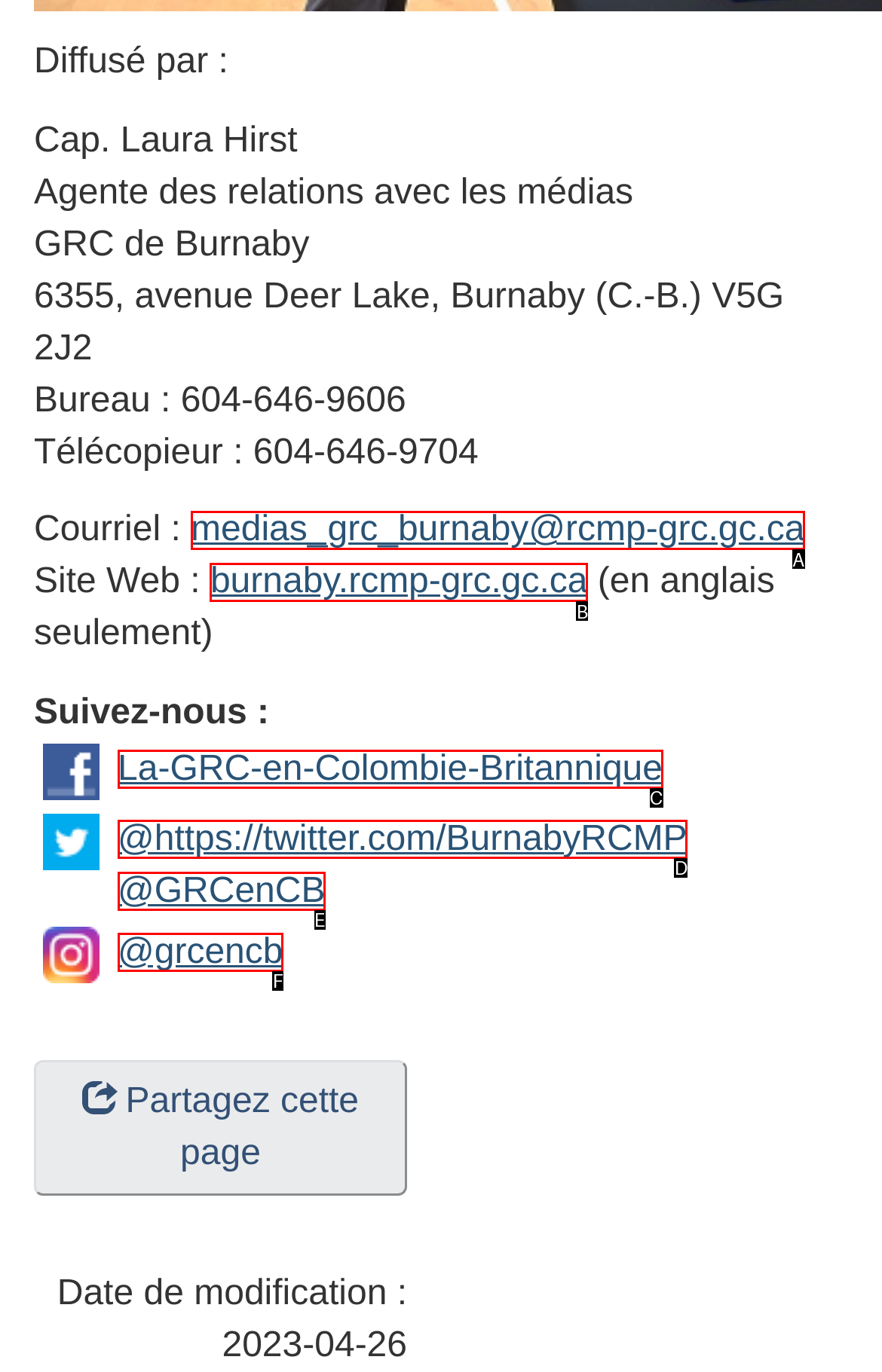Determine which option matches the element description: burnaby.rcmp-grc.gc.ca
Reply with the letter of the appropriate option from the options provided.

B